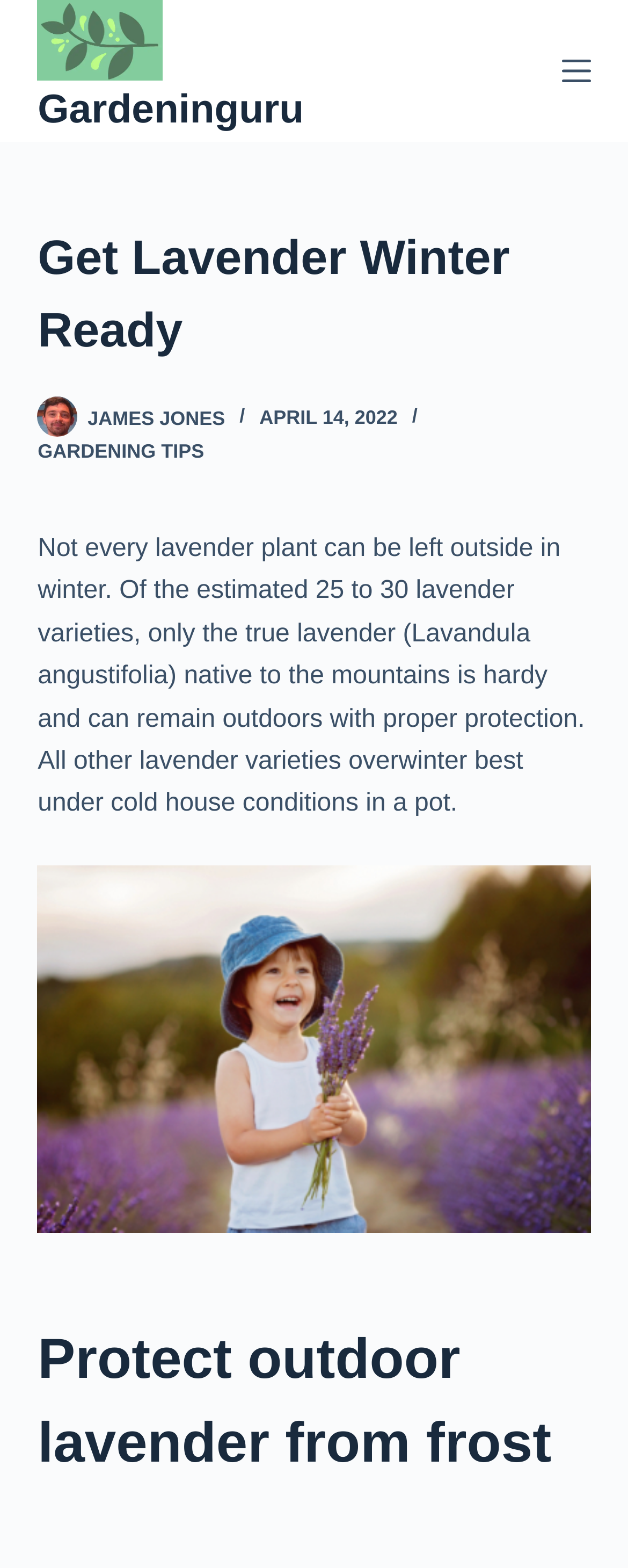What is the purpose of protecting outdoor lavender?
Kindly offer a detailed explanation using the data available in the image.

The webpage provides information on how to protect outdoor lavender from frost, suggesting that frost can be a threat to the plant's survival.